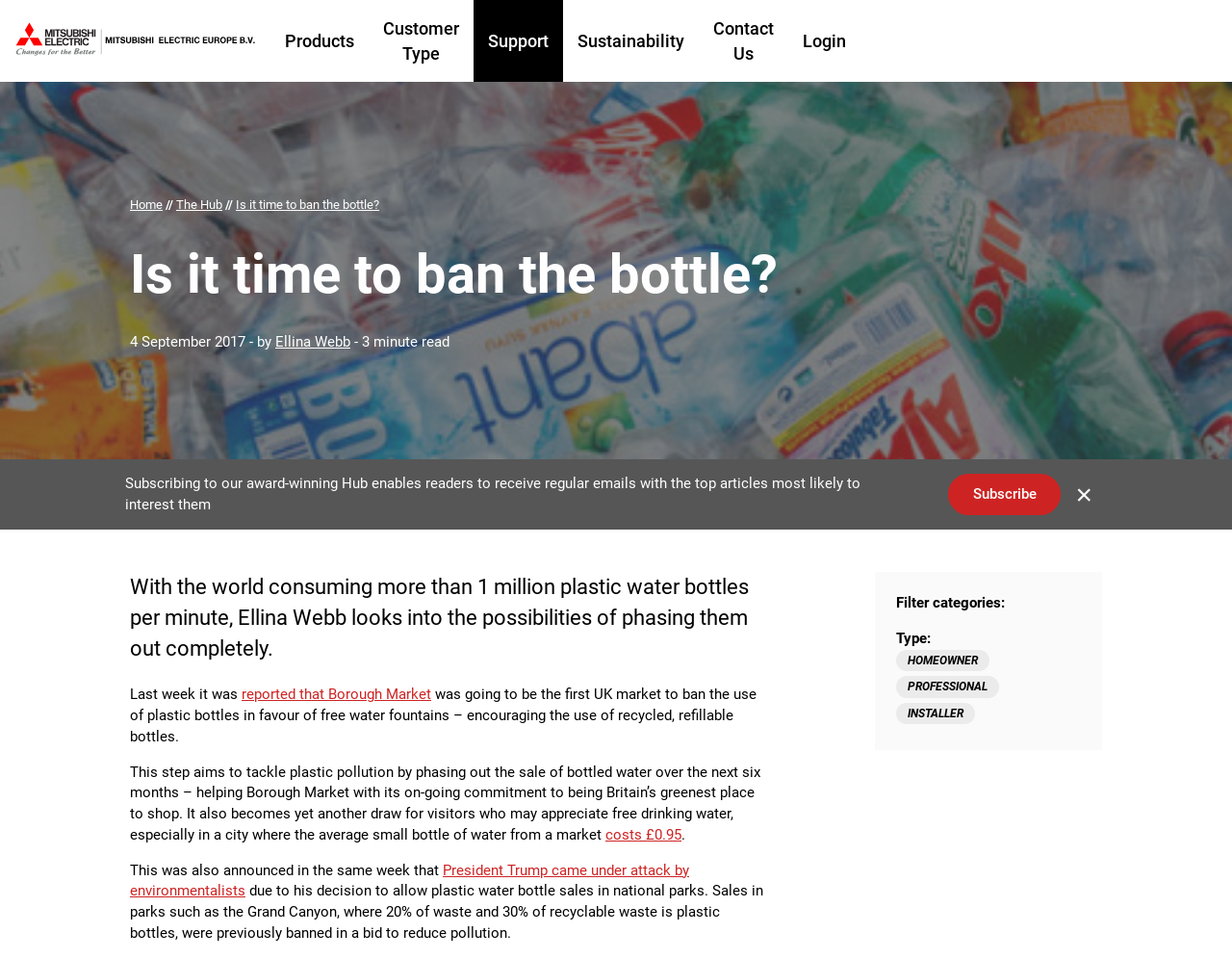Using the details in the image, give a detailed response to the question below:
What is the cost of a small bottle of water in a market?

The article mentions that the average small bottle of water from a market costs £0.95.